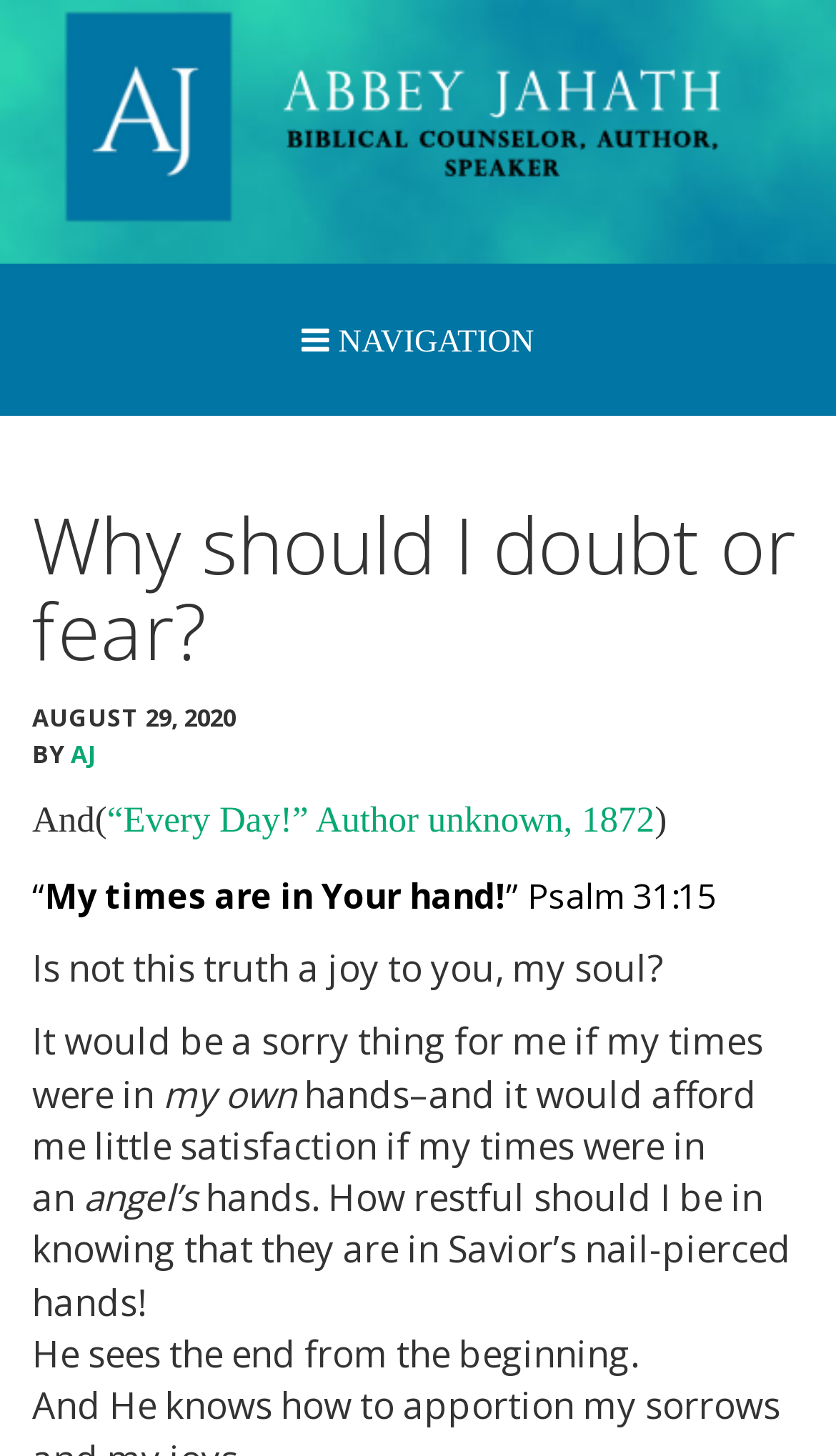Identify the bounding box coordinates for the region of the element that should be clicked to carry out the instruction: "Explore the 'RECOMMENDED READING' section". The bounding box coordinates should be four float numbers between 0 and 1, i.e., [left, top, right, bottom].

[0.076, 0.669, 0.924, 0.748]